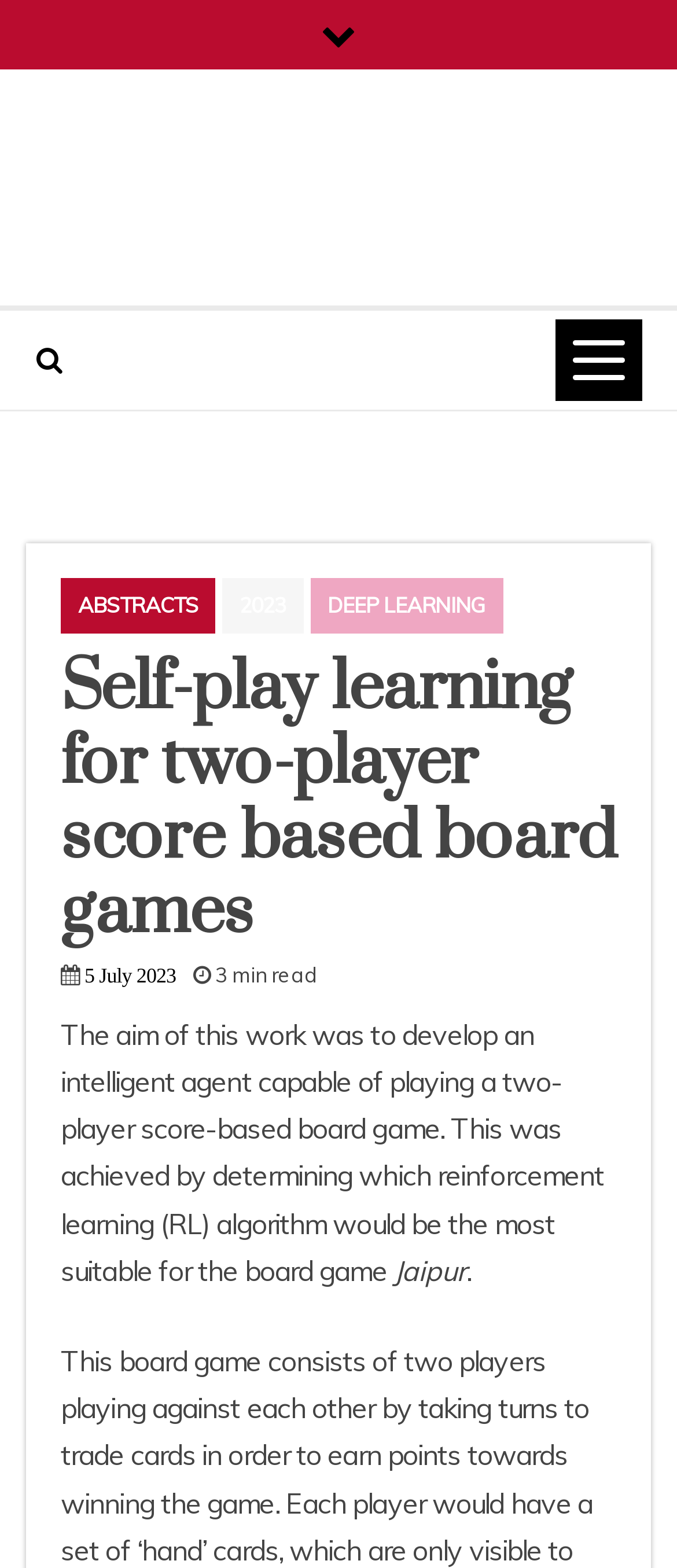Answer the question in a single word or phrase:
When was the article published?

5 July 2023